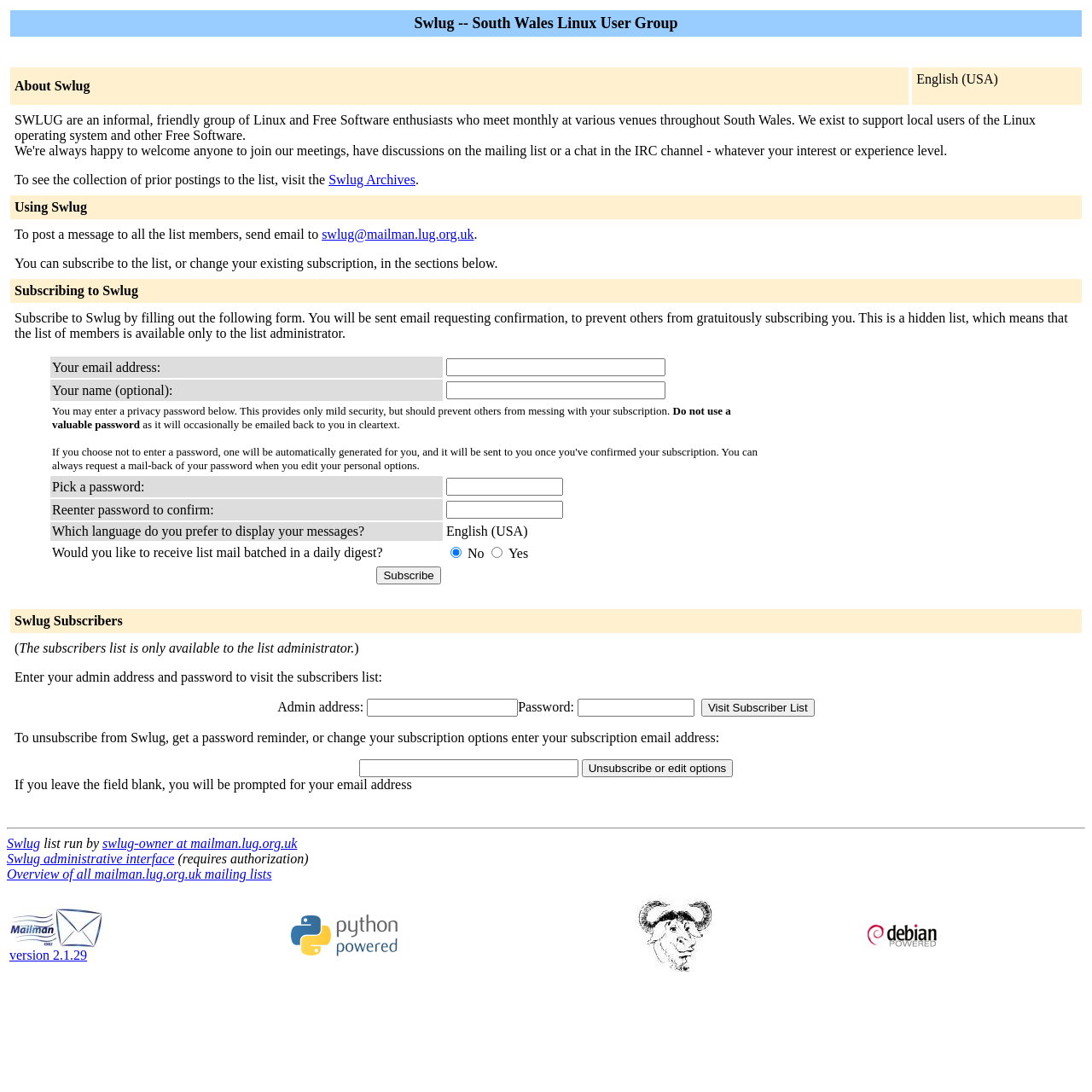What is the purpose of the password in the subscription form?
Using the information presented in the image, please offer a detailed response to the question.

The purpose of the password in the subscription form can be found in the description of the password field, which says 'This provides only mild security, but should prevent others from messing with your subscription'.